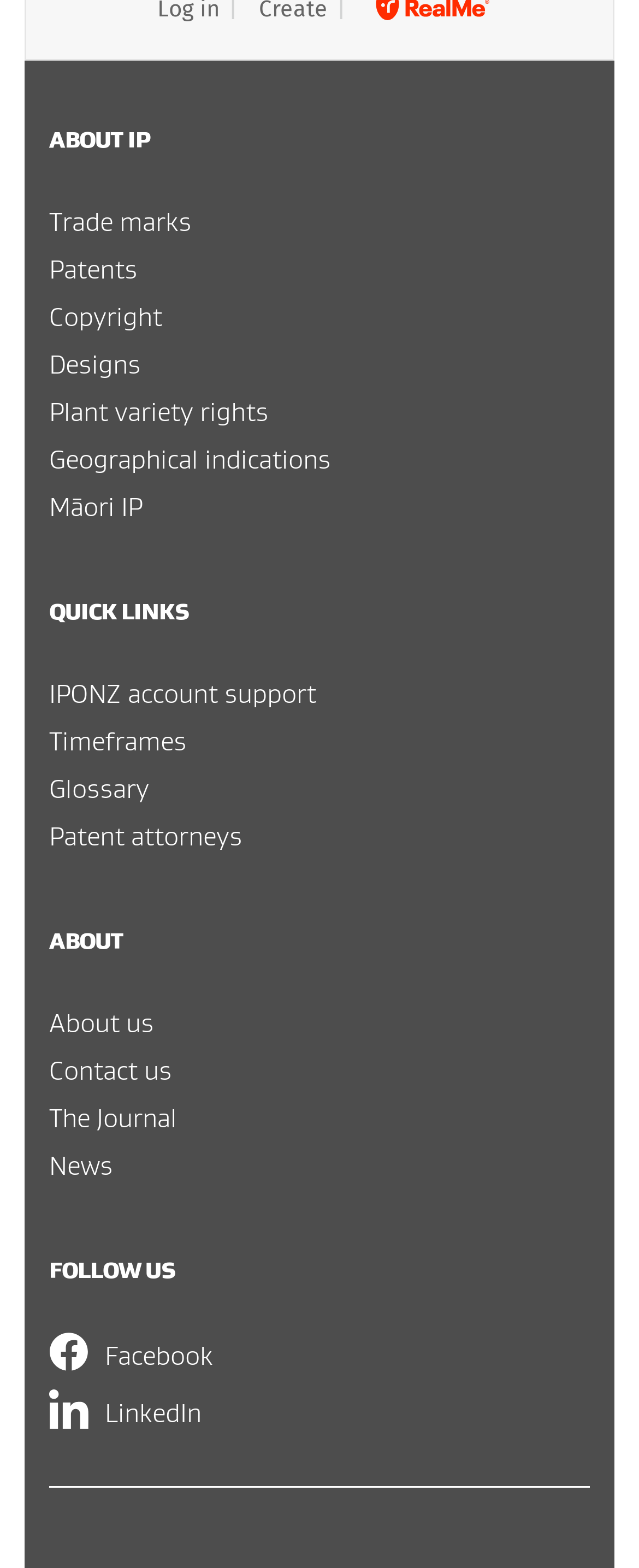Find the bounding box coordinates of the clickable region needed to perform the following instruction: "Learn about the Journal". The coordinates should be provided as four float numbers between 0 and 1, i.e., [left, top, right, bottom].

[0.077, 0.701, 0.892, 0.724]